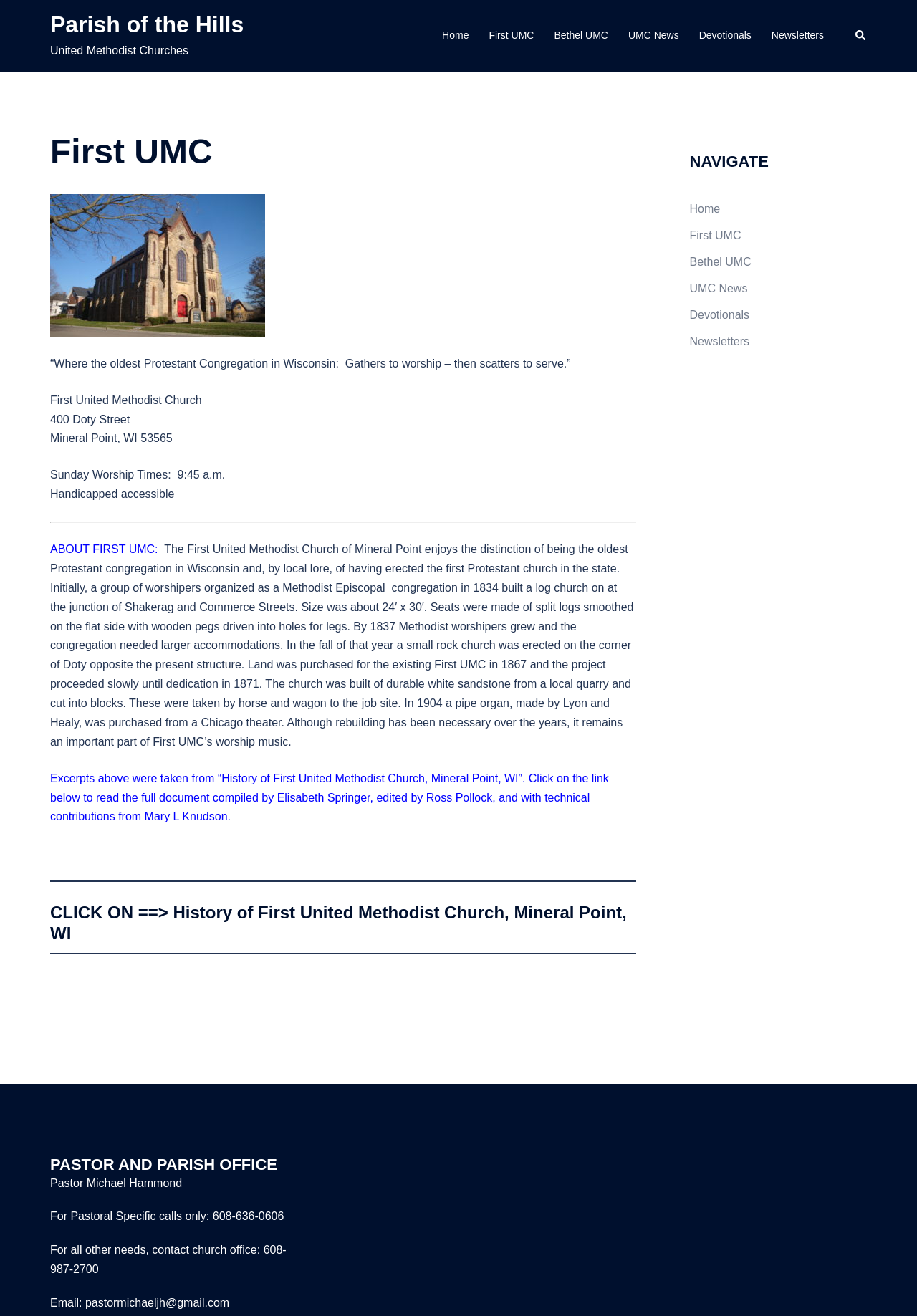Respond to the following question with a brief word or phrase:
Who is the pastor of the church?

Pastor Michael Hammond